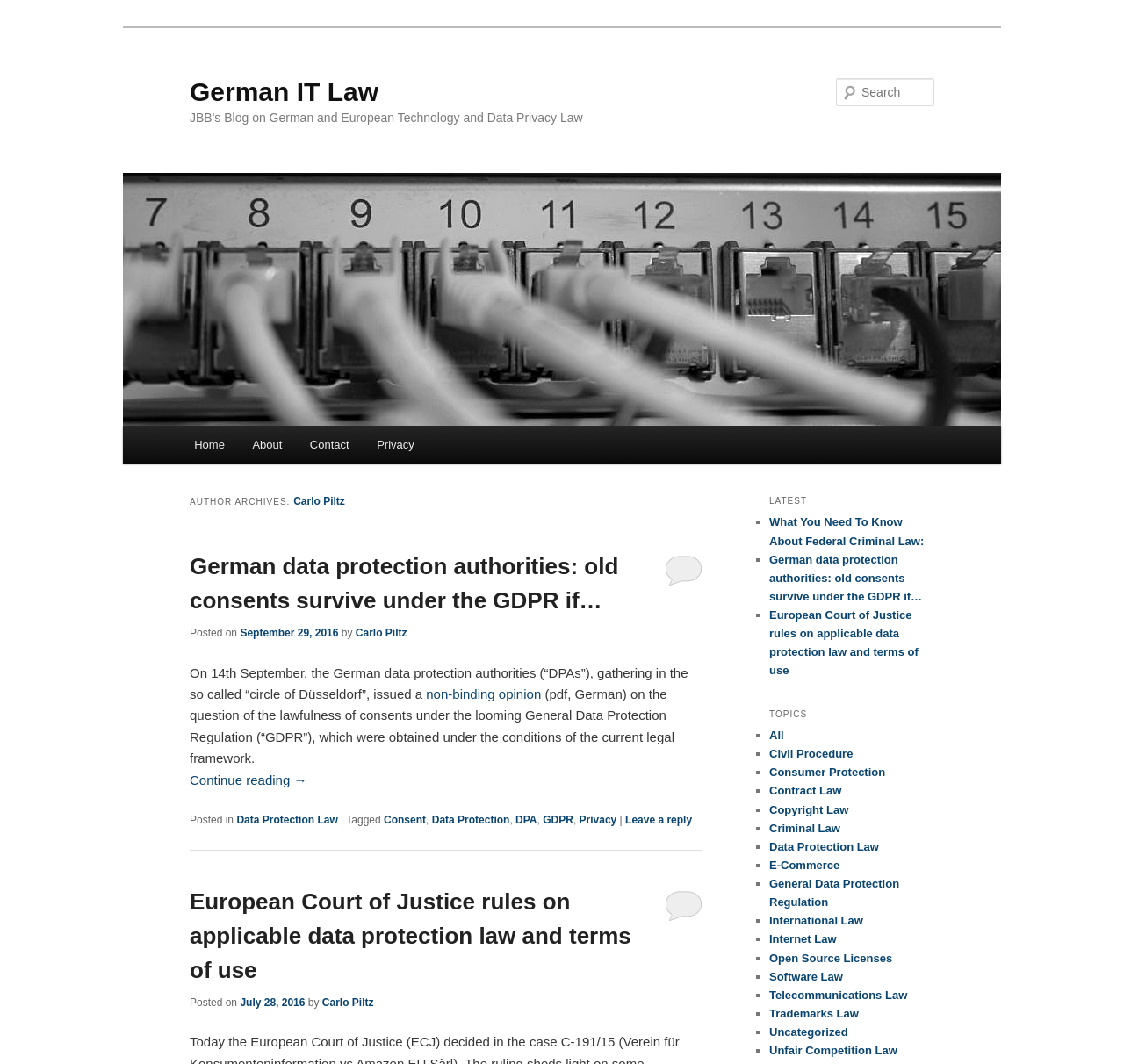Please provide a comprehensive response to the question based on the details in the image: What is the purpose of the search box?

The answer can be inferred by looking at the StaticText 'Search' and the textbox next to it, which suggests that the purpose of the search box is to search the website.